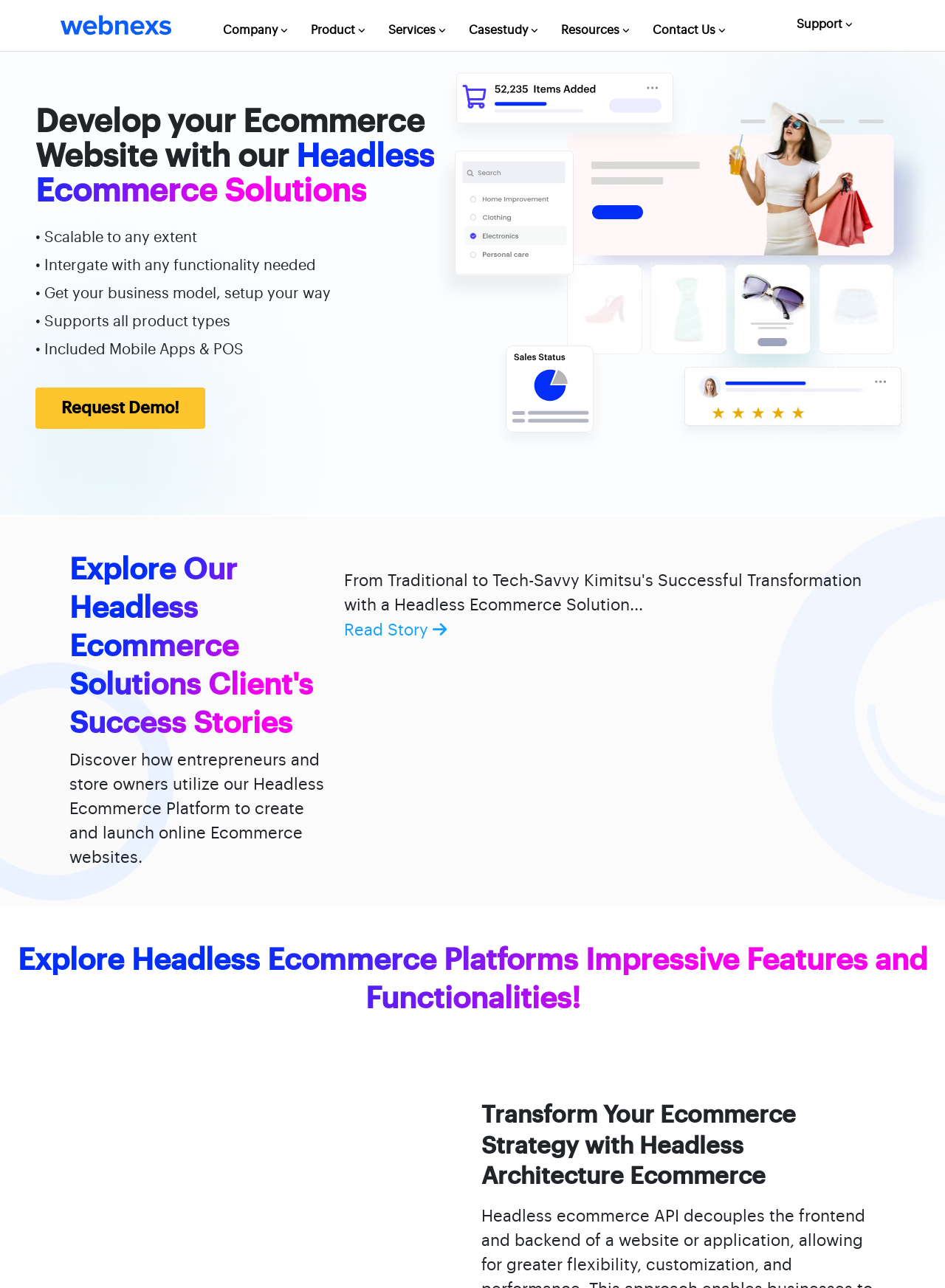Given the description: "parent_node: Company", determine the bounding box coordinates of the UI element. The coordinates should be formatted as four float numbers between 0 and 1, [left, top, right, bottom].

[0.064, 0.002, 0.181, 0.031]